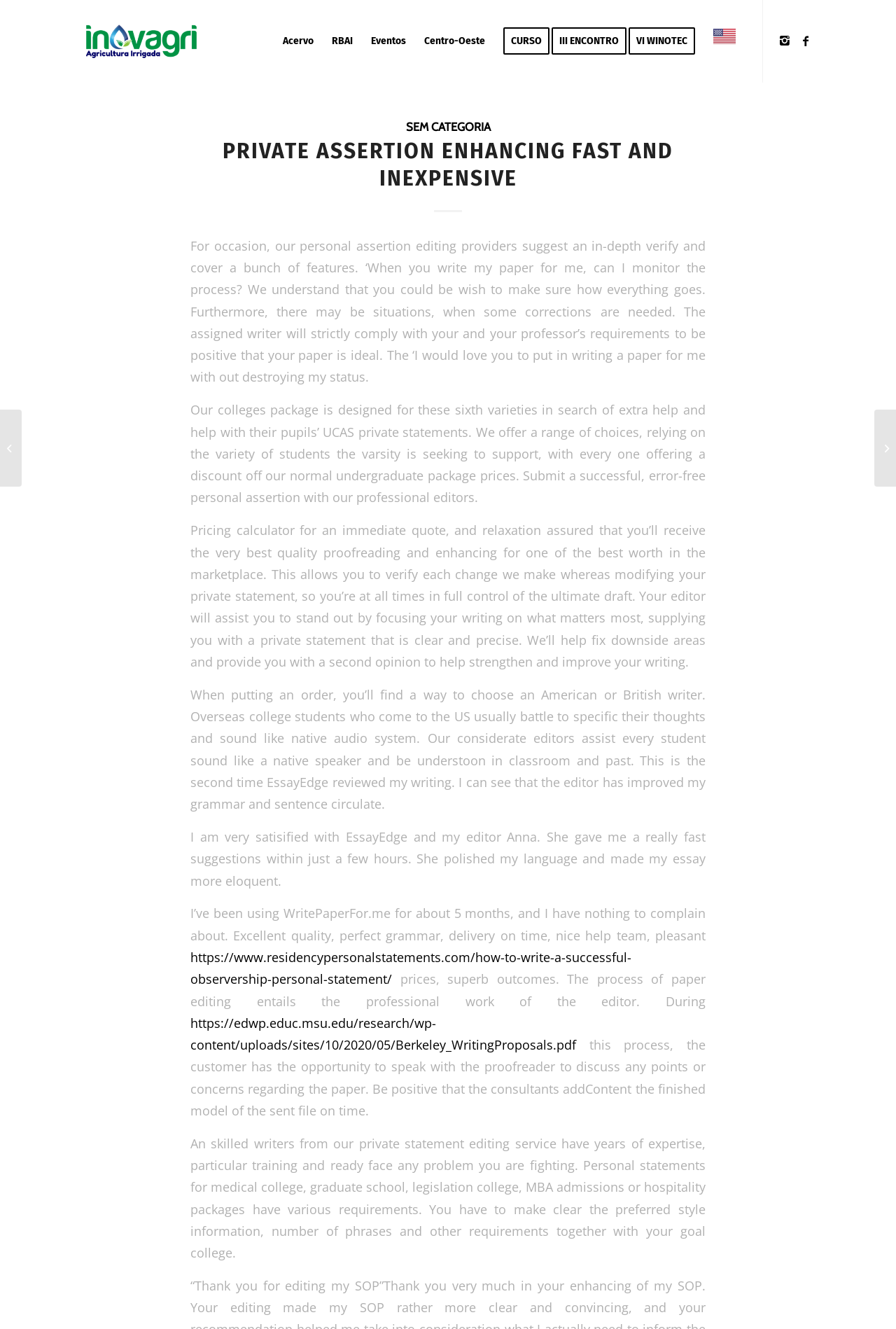Give a comprehensive overview of the webpage, including key elements.

This webpage appears to be a service provider for personal statement editing, particularly for academic purposes. At the top, there is a header section with a logo and several links to different pages, including "Acervo", "RBAI", "Eventos", and others. Below the header, there is a prominent heading that reads "PRIVATE ASSERTION ENHANCING FAST AND INEXPENSIVE".

The main content of the page is divided into several sections. The first section describes the service, stating that it offers an in-depth verification and covers a range of features. It also mentions that customers can monitor the process and ensure that their paper meets their professor's requirements.

The next section appears to be a pricing calculator, allowing customers to get an immediate quote for their editing needs. This section also highlights the benefits of using the service, including the ability to review each change made to the paper and receiving high-quality proofreading and editing at a competitive price.

The following sections contain testimonials from satisfied customers, praising the service for its quality, speed, and helpfulness. These testimonials are accompanied by links to external resources, such as guides on how to write a successful personal statement.

Throughout the page, there are several links to other pages, including a link to Instagram and Facebook, as well as links to specific services, such as a college package designed for schools seeking help with their students' UCAS personal statements.

At the bottom of the page, there are two more links to external resources, one about writing proposals and another about personal statements for medical school, graduate school, law school, MBA admissions, or hospitality programs. The final section of the page appears to be a brief description of the service's expertise and capabilities in editing personal statements for various academic programs.